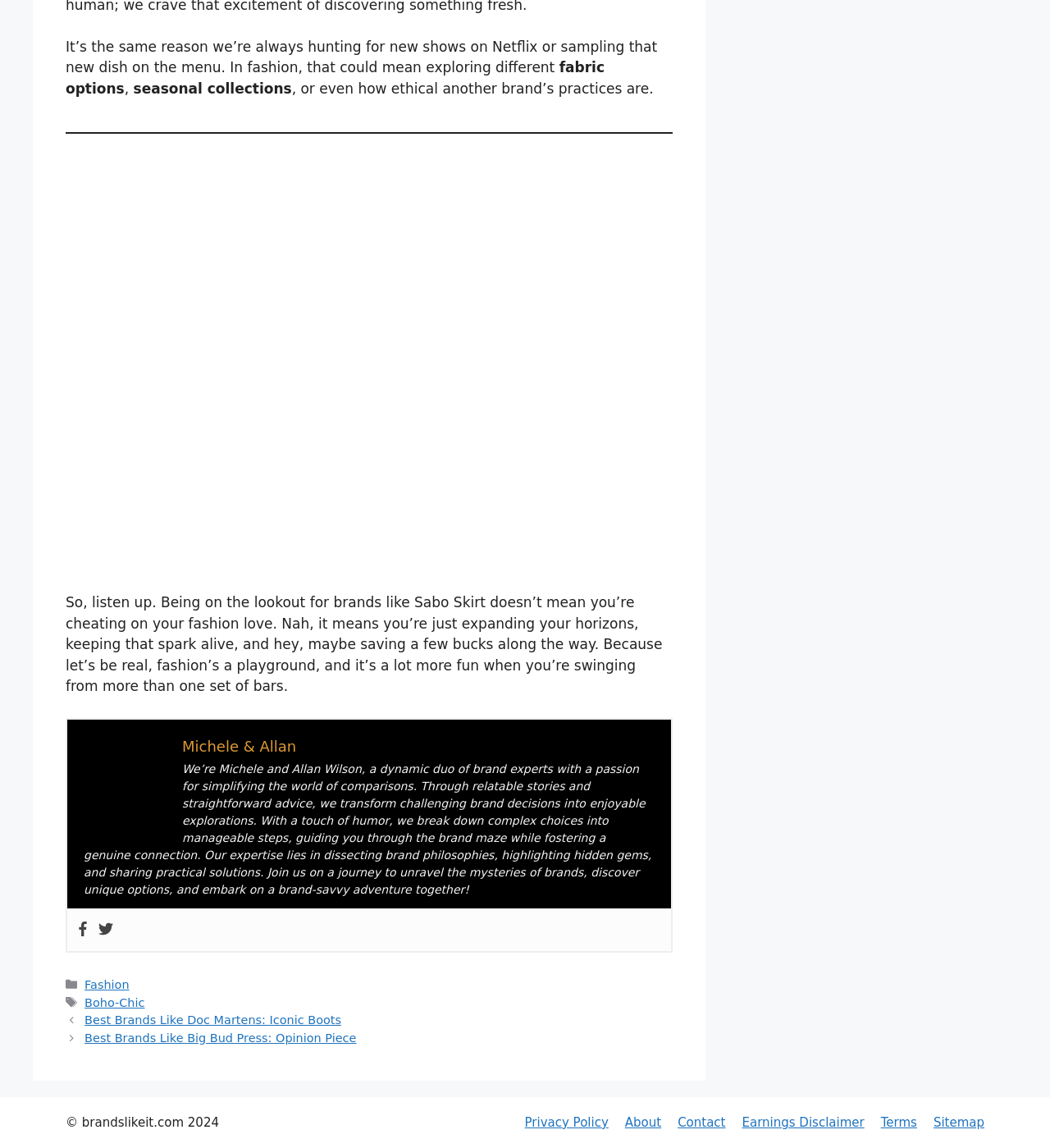What type of content can be found on the website?
Look at the image and respond with a one-word or short phrase answer.

Brand comparisons and reviews